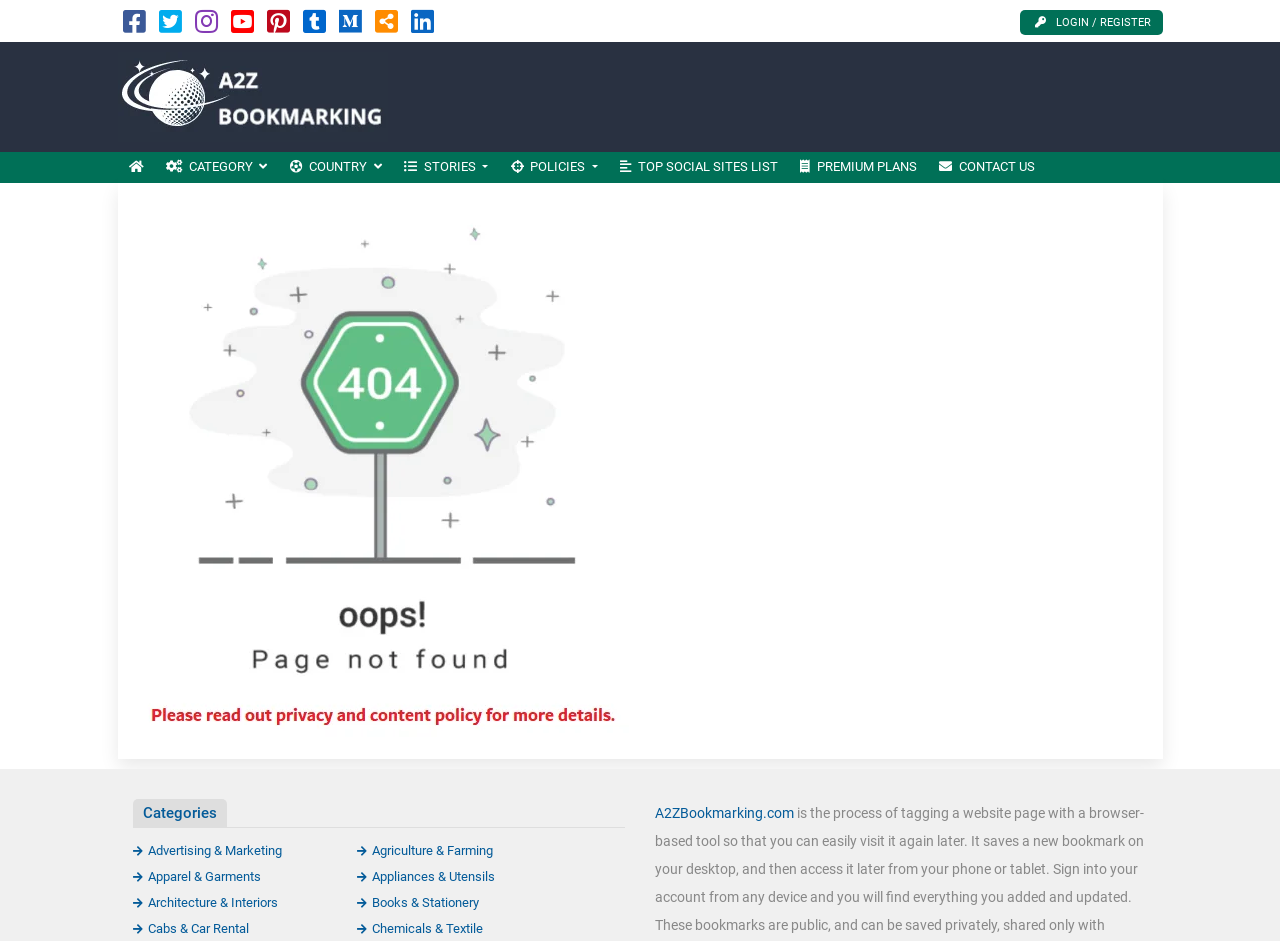How many social media links are at the top of the webpage?
Please give a well-detailed answer to the question.

There are 8 social media links at the top of the webpage, represented by icons with bounding boxes ranging from [0.096, 0.02, 0.114, 0.036] to [0.321, 0.02, 0.339, 0.036].